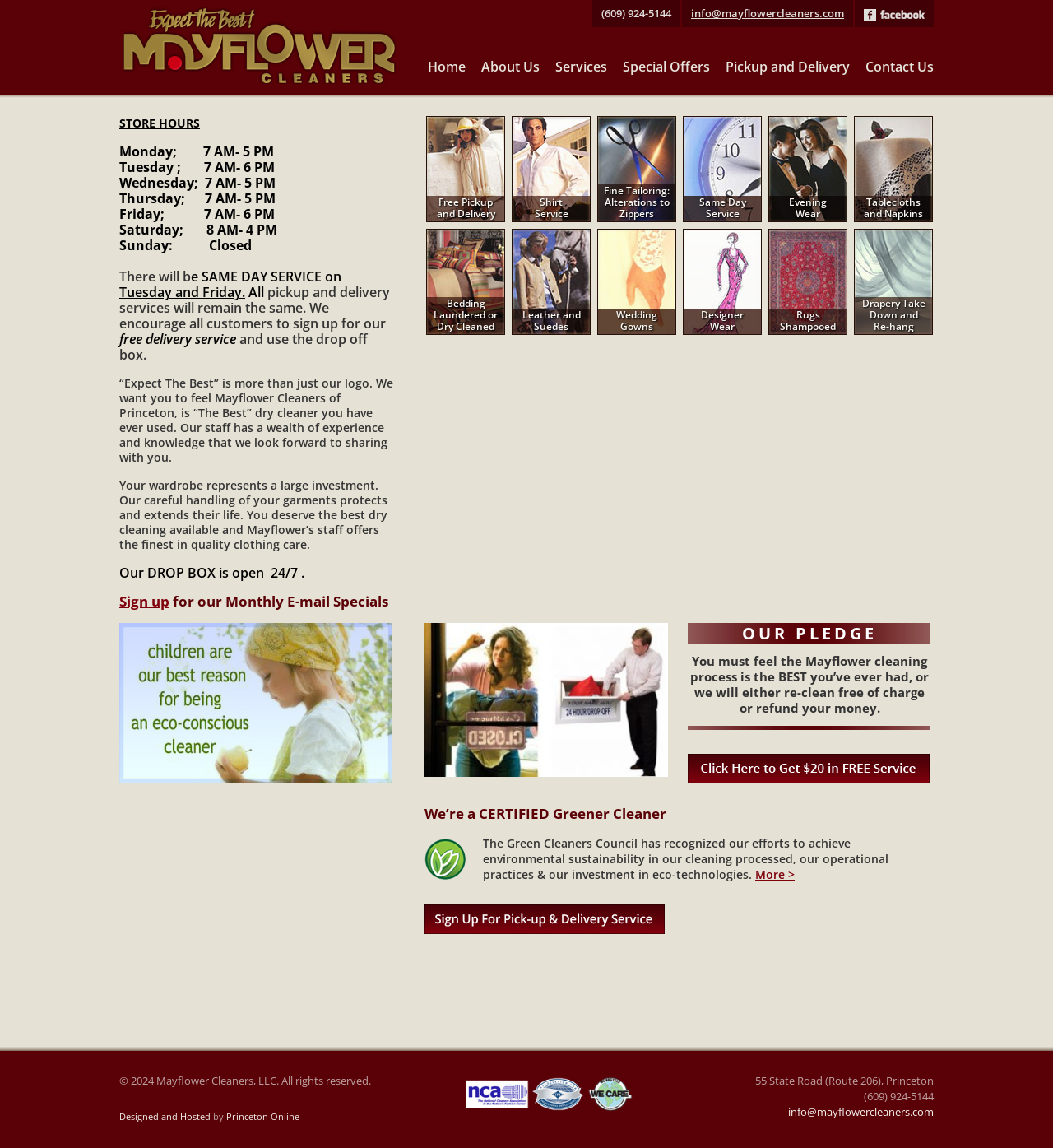Can you find the bounding box coordinates of the area I should click to execute the following instruction: "Get the contact information"?

[0.571, 0.005, 0.638, 0.018]